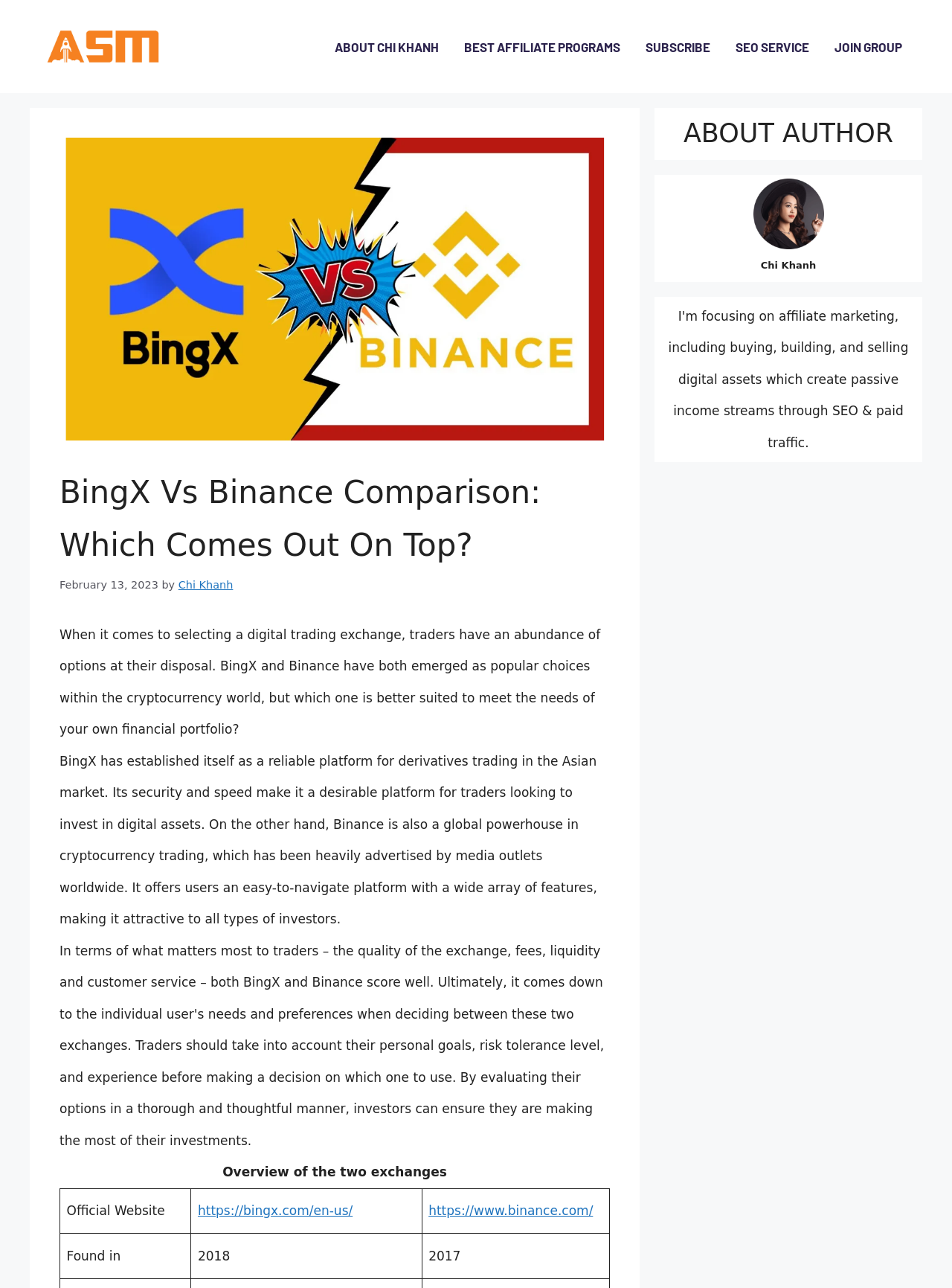Could you indicate the bounding box coordinates of the region to click in order to complete this instruction: "Click on ABOUT CHI KHANH".

[0.338, 0.023, 0.474, 0.049]